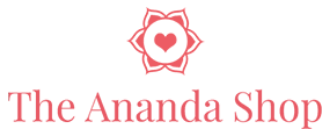Reply to the question with a brief word or phrase: What is at the center of the floral motif?

A heart